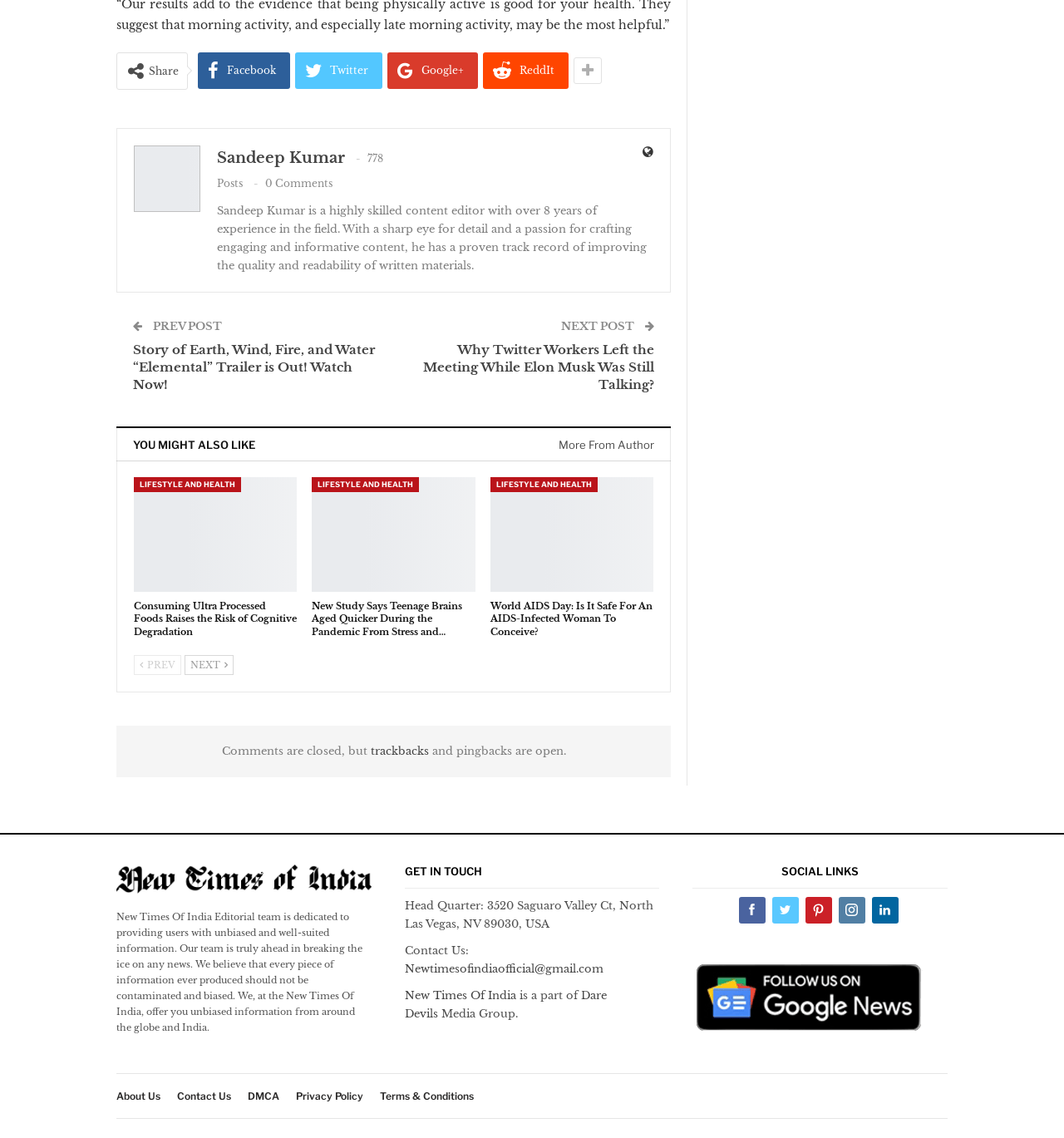How many posts does the author have?
Based on the visual content, answer with a single word or a brief phrase.

778